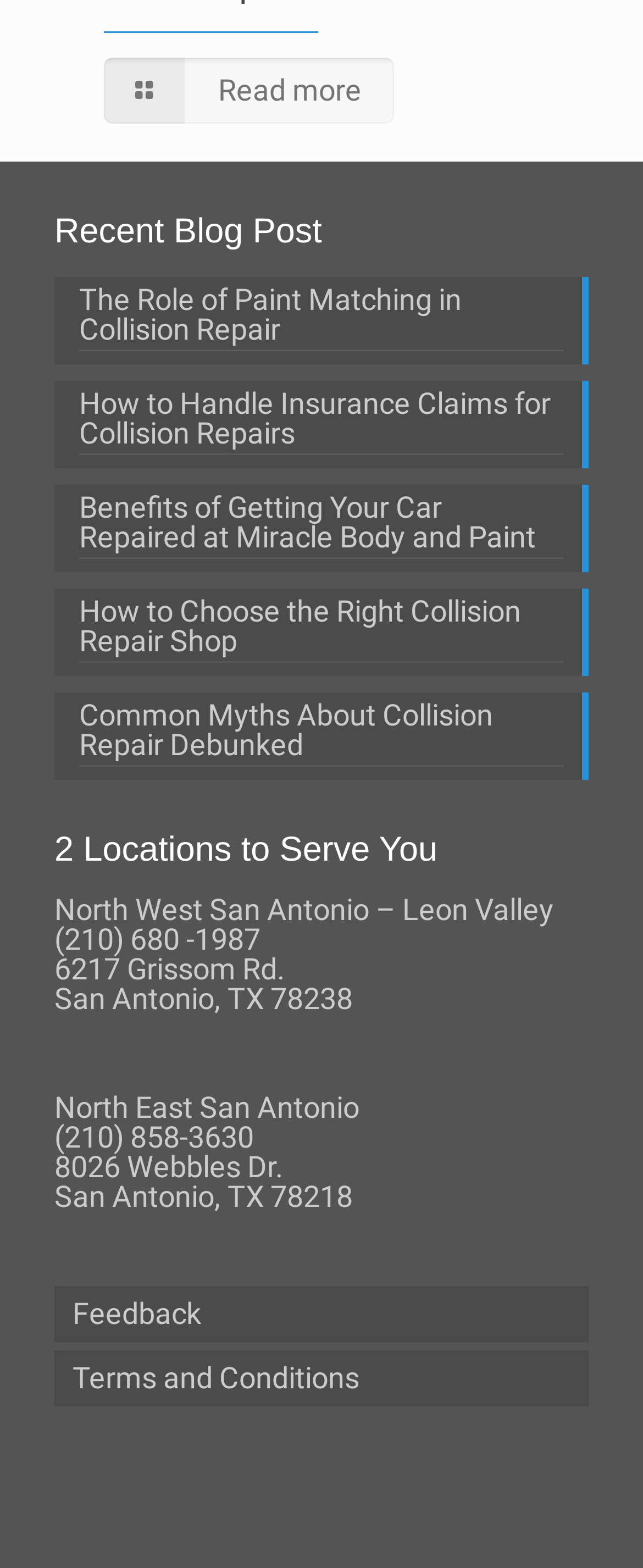Please identify the bounding box coordinates of the region to click in order to complete the given instruction: "Learn about the terms and conditions". The coordinates should be four float numbers between 0 and 1, i.e., [left, top, right, bottom].

[0.085, 0.861, 0.915, 0.897]